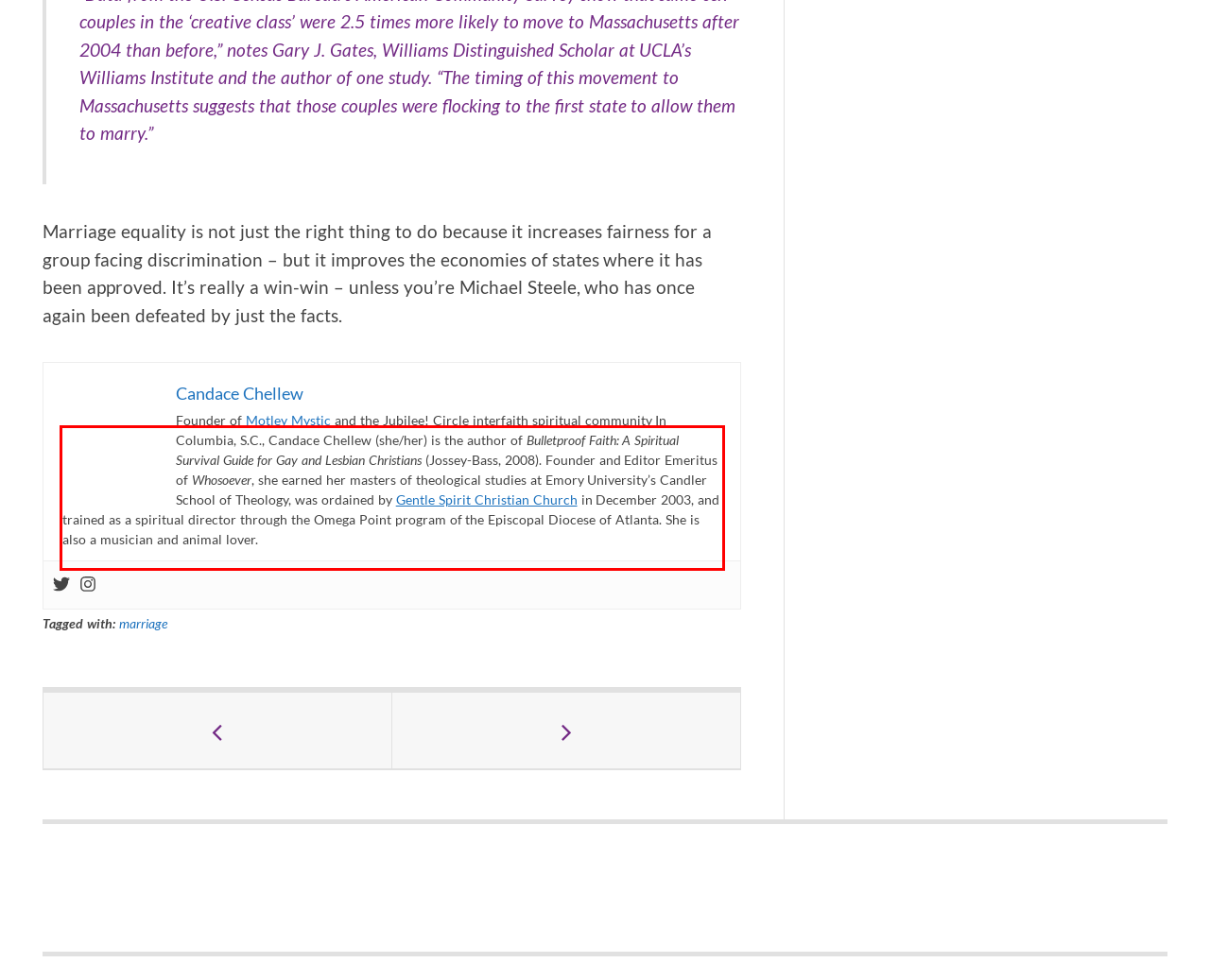You are provided with a screenshot of a webpage featuring a red rectangle bounding box. Extract the text content within this red bounding box using OCR.

Founder of Motley Mystic and the Jubilee! Circle interfaith spiritual community In Columbia, S.C., Candace Chellew (she/her) is the author of Bulletproof Faith: A Spiritual Survival Guide for Gay and Lesbian Christians (Jossey-Bass, 2008). Founder and Editor Emeritus of Whosoever, she earned her masters of theological studies at Emory University’s Candler School of Theology, was ordained by Gentle Spirit Christian Church in December 2003, and trained as a spiritual director through the Omega Point program of the Episcopal Diocese of Atlanta. She is also a musician and animal lover.